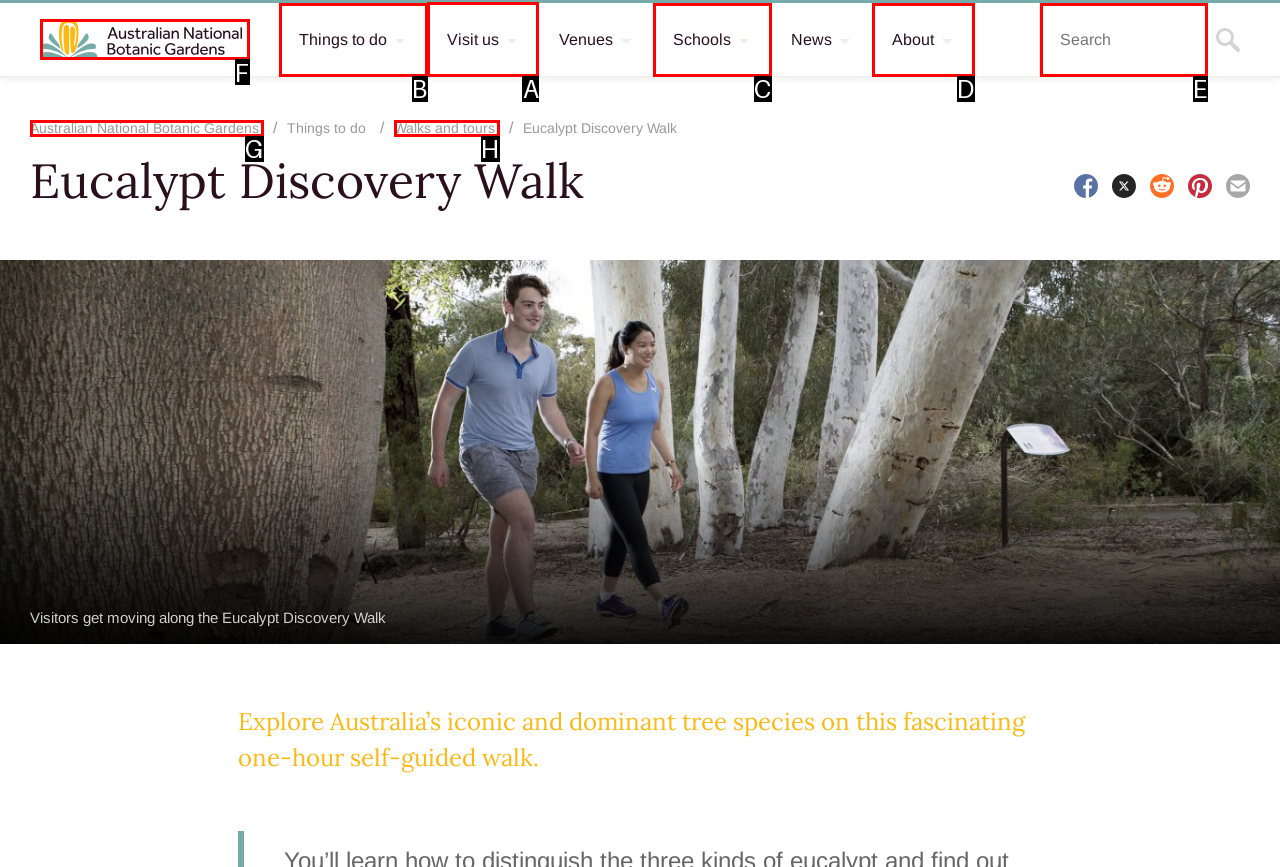Please indicate which HTML element should be clicked to fulfill the following task: Click on the 'Visit us' link. Provide the letter of the selected option.

A